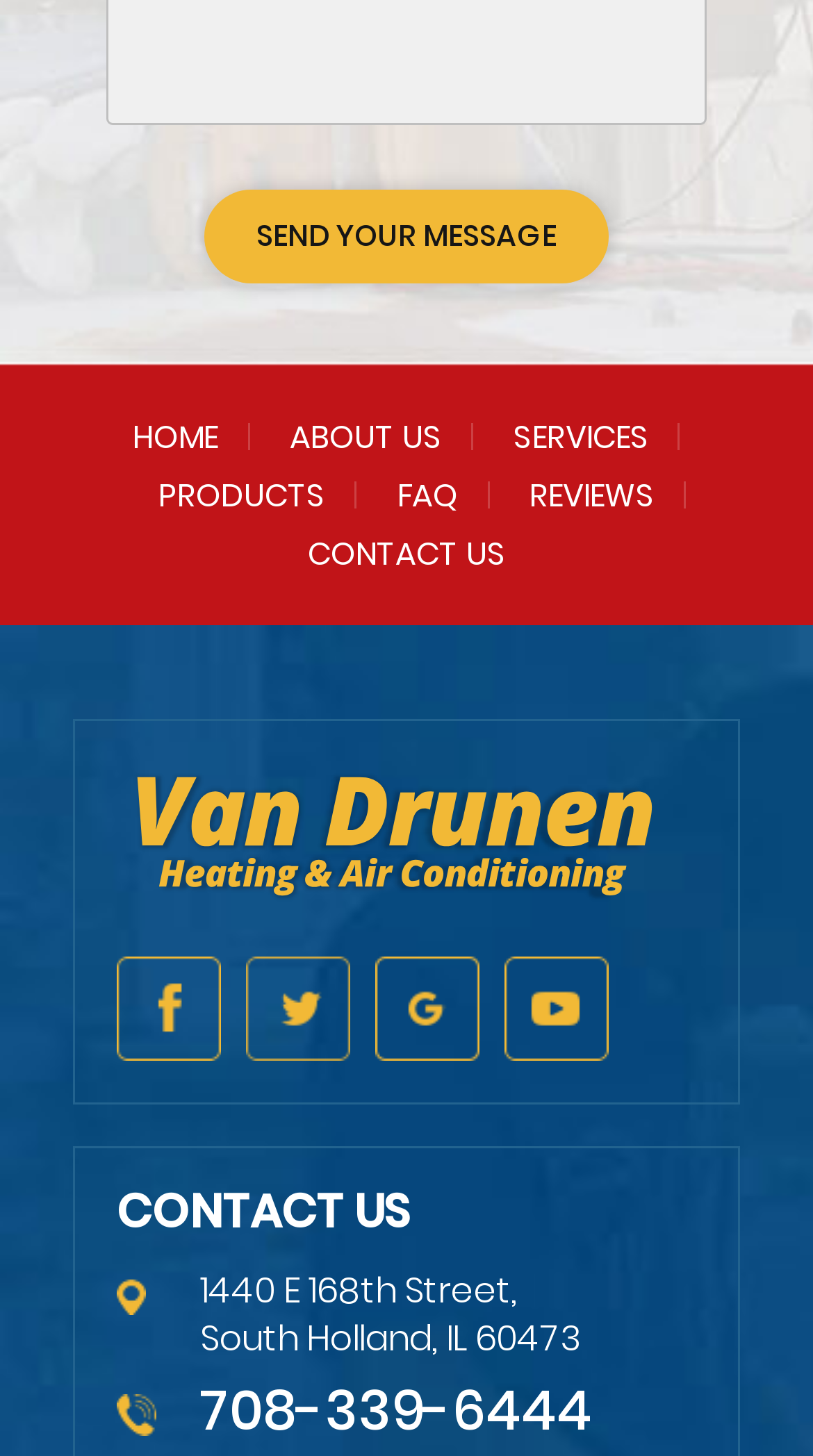Identify the bounding box coordinates of the clickable region to carry out the given instruction: "Click the 'Send your message' button".

[0.251, 0.13, 0.749, 0.194]